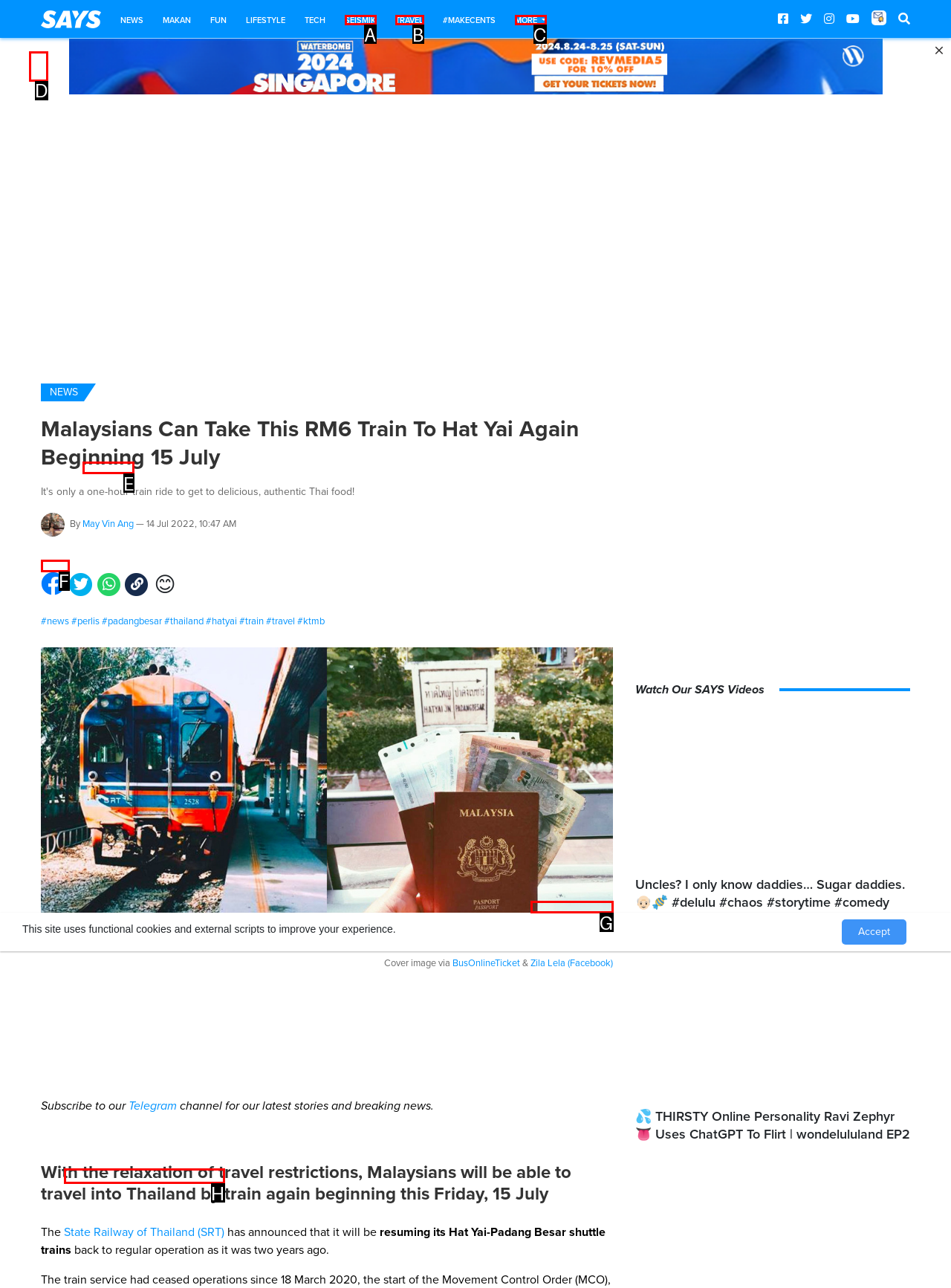Select the HTML element that needs to be clicked to carry out the task: Search for something
Provide the letter of the correct option.

D